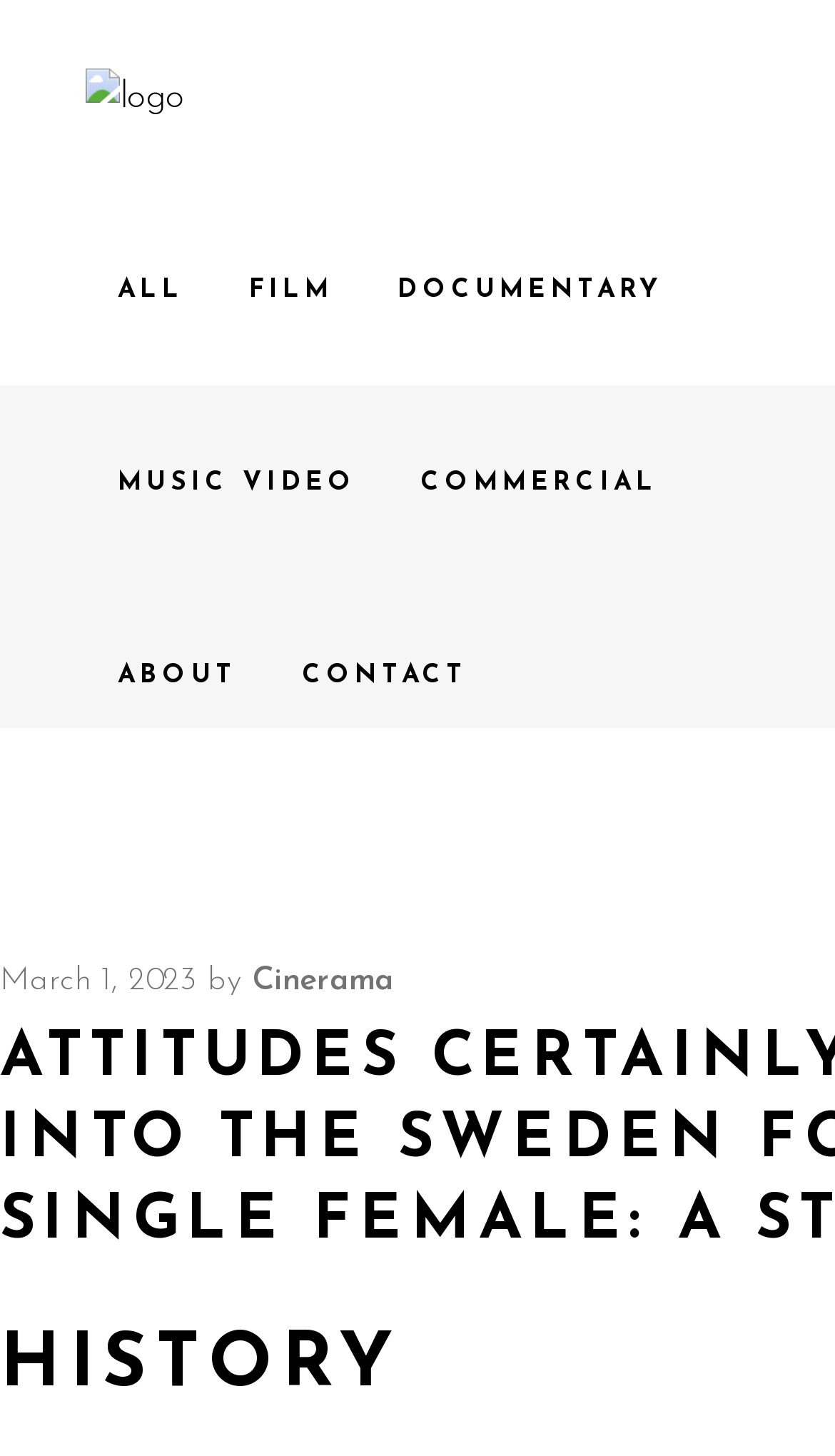Locate the bounding box coordinates of the clickable area needed to fulfill the instruction: "Visit Client Portal".

None